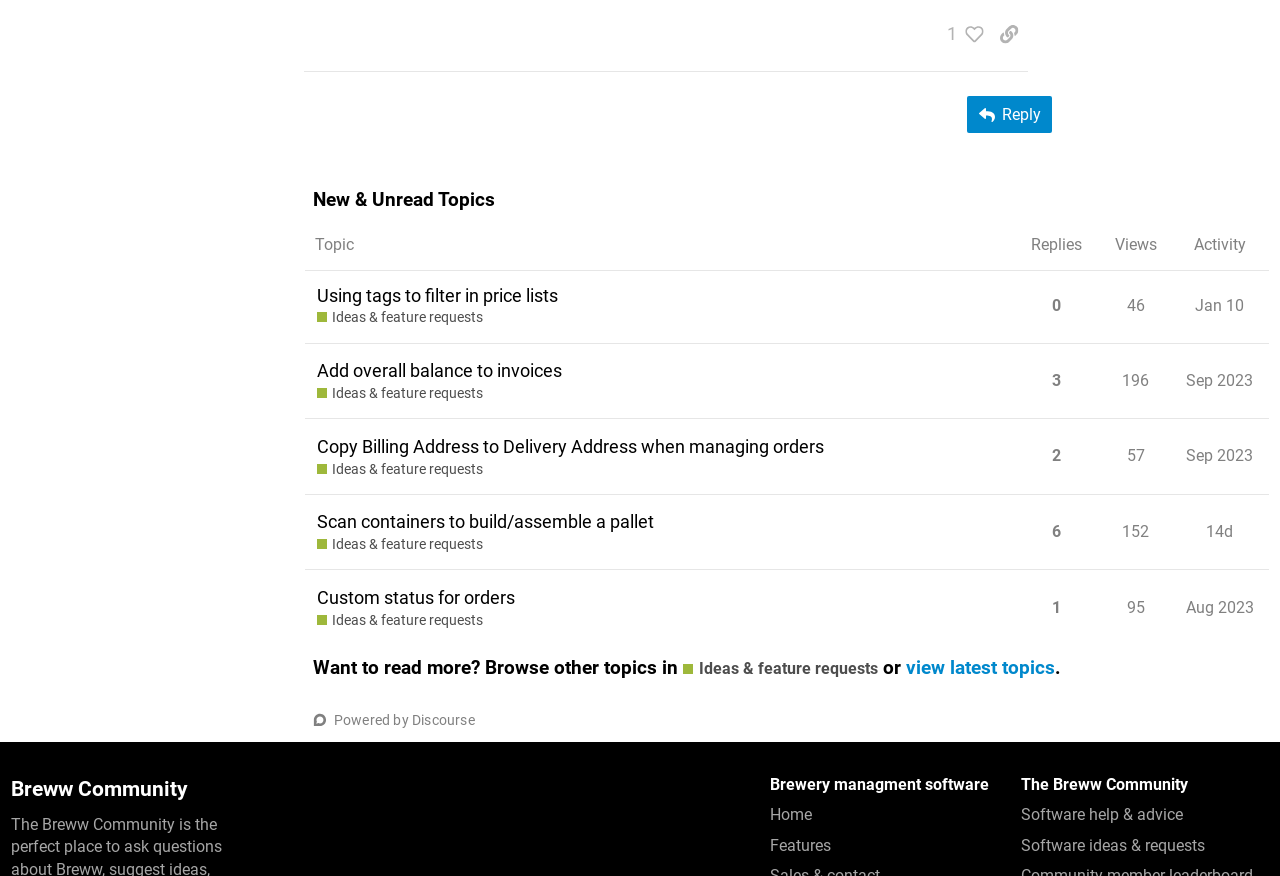Determine the bounding box coordinates for the UI element with the following description: "Pipeline". The coordinates should be four float numbers between 0 and 1, represented as [left, top, right, bottom].

None